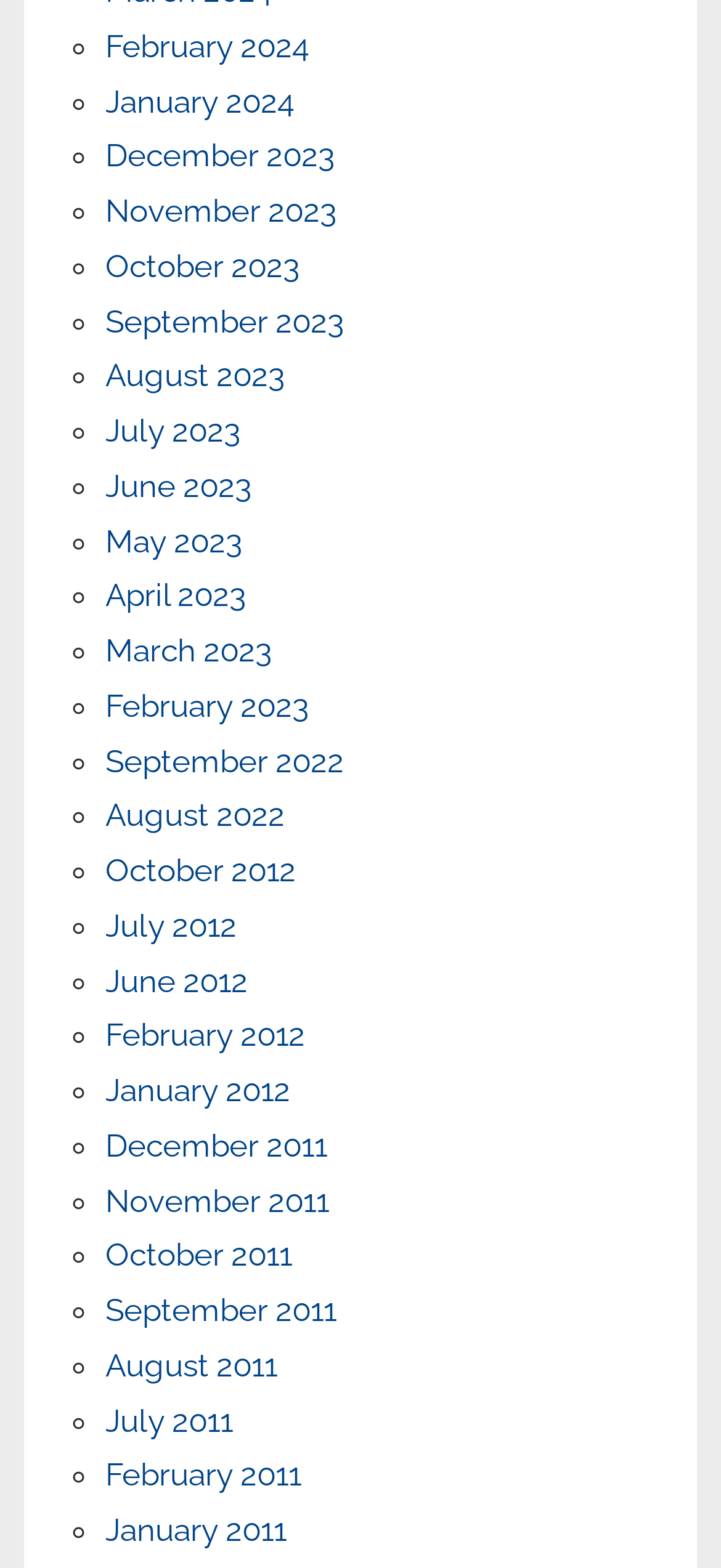Please identify the bounding box coordinates of the element on the webpage that should be clicked to follow this instruction: "View February 2024". The bounding box coordinates should be given as four float numbers between 0 and 1, formatted as [left, top, right, bottom].

[0.146, 0.017, 0.428, 0.041]